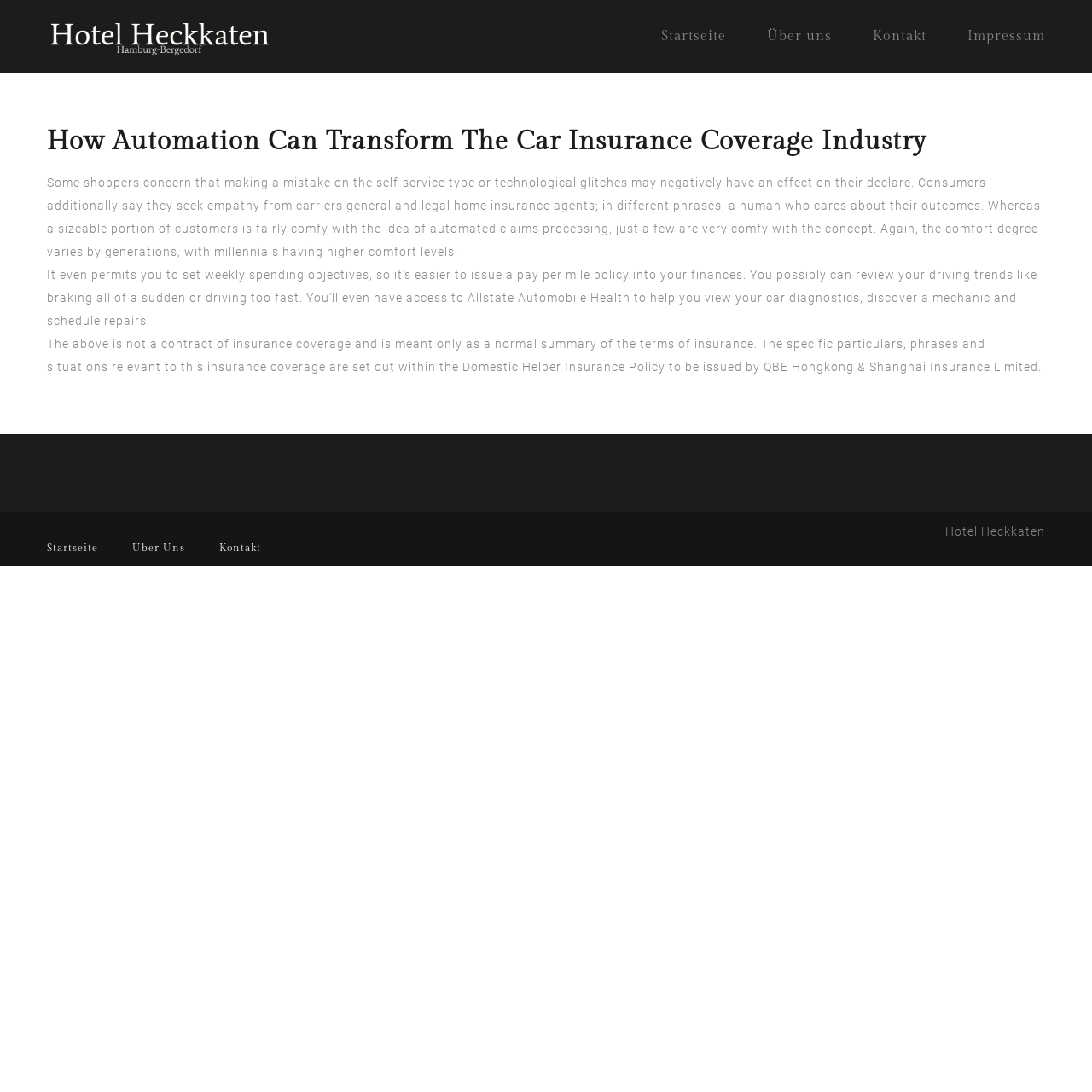What is the topic of the article on this page?
Please provide a full and detailed response to the question.

I read the main heading of the page, which is 'How Automation Can Transform The Car Insurance Coverage Industry', and the surrounding text, which discusses the impact of automation on car insurance, so the topic of the article is car insurance automation.